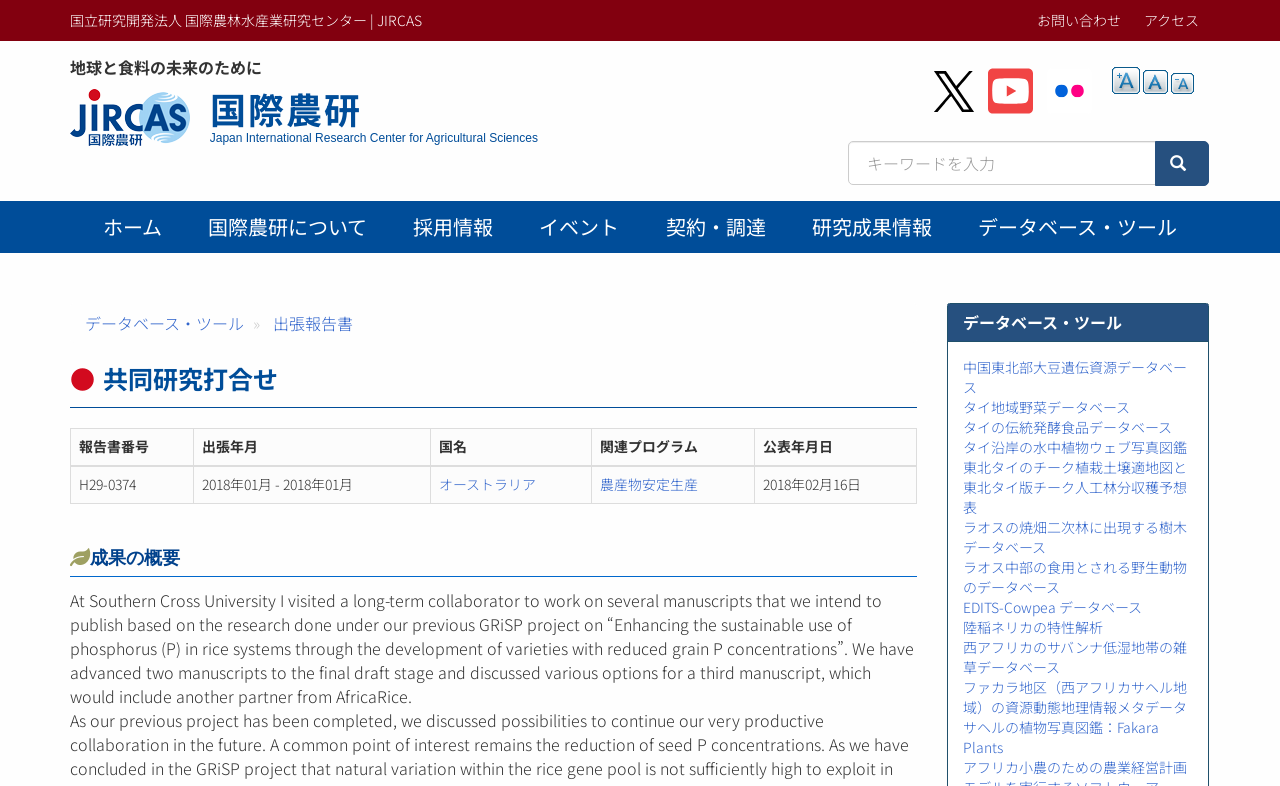How many manuscripts are in the final draft stage?
Refer to the image and give a detailed response to the question.

The text states that the author and collaborator have advanced two manuscripts to the final draft stage.